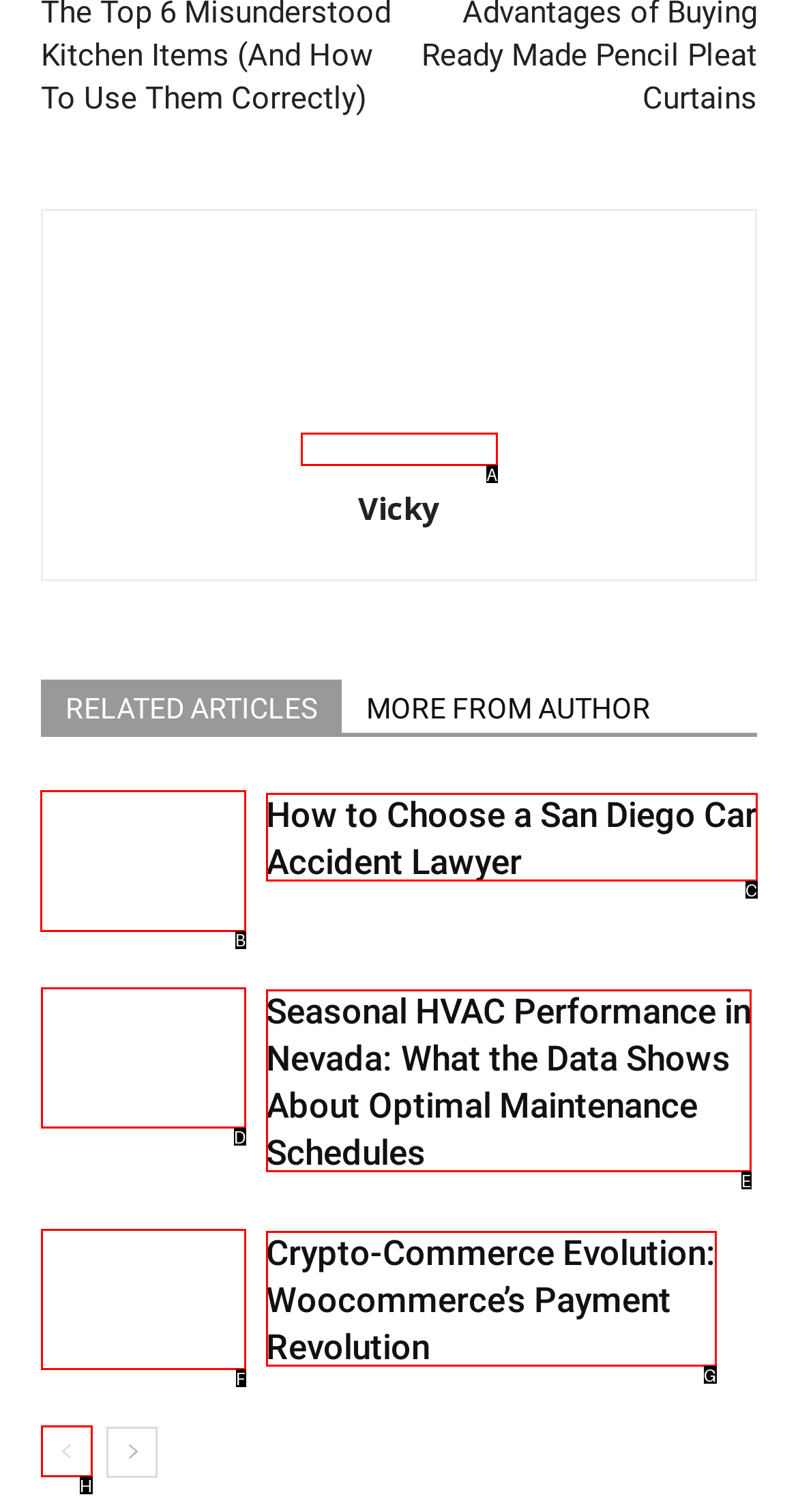From the options shown in the screenshot, tell me which lettered element I need to click to complete the task: read article about San Diego car accident lawyer.

B